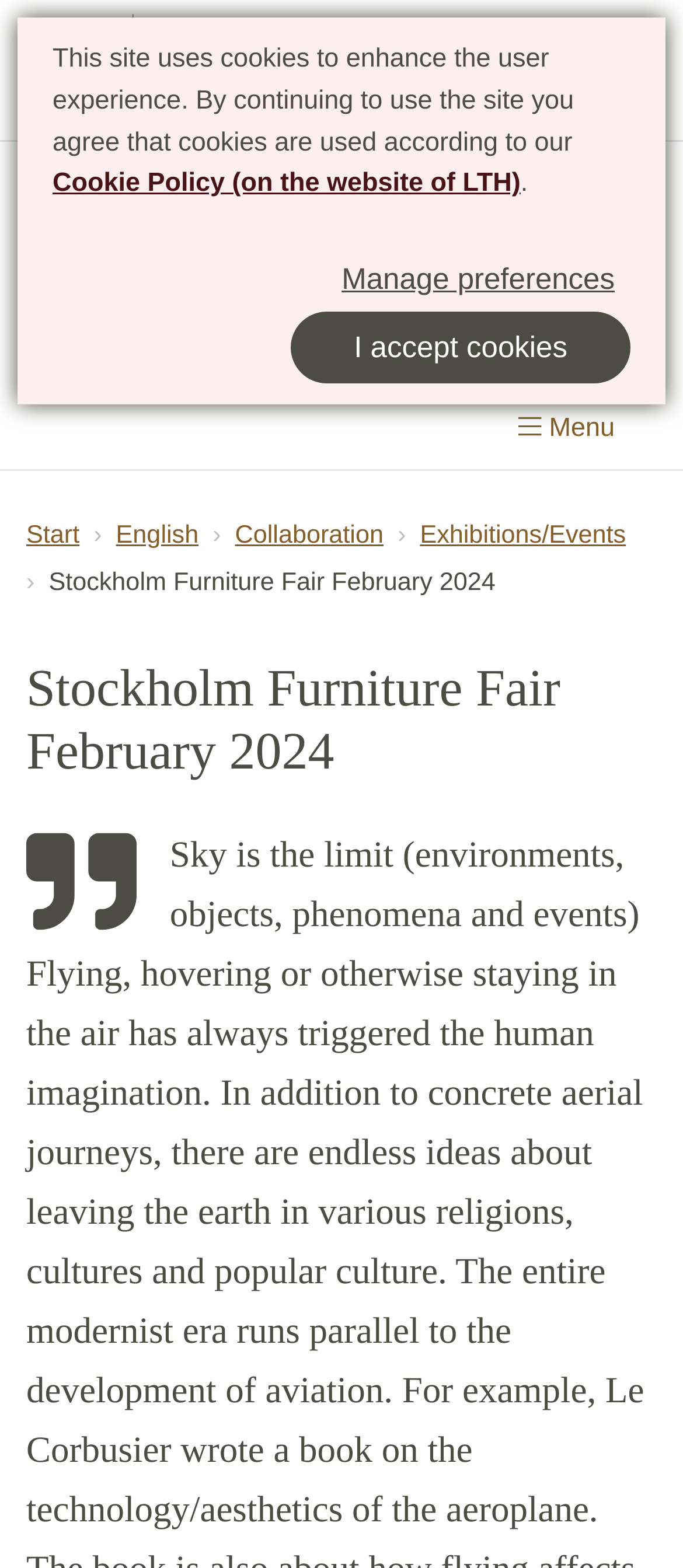Find the bounding box coordinates of the element's region that should be clicked in order to follow the given instruction: "view exhibitions and events". The coordinates should consist of four float numbers between 0 and 1, i.e., [left, top, right, bottom].

[0.615, 0.333, 0.916, 0.351]